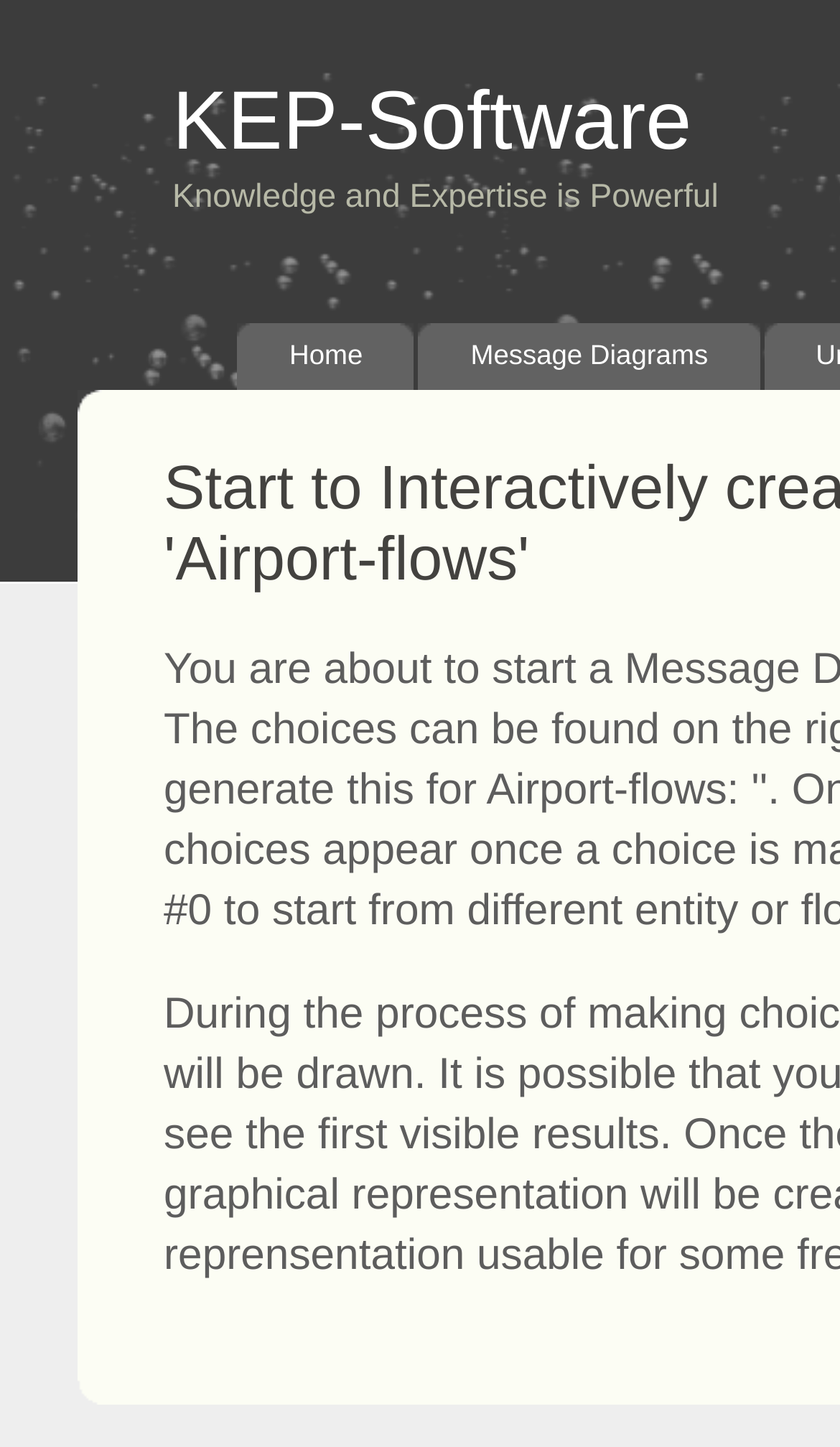Provide the bounding box coordinates of the HTML element this sentence describes: "KEP-Software". The bounding box coordinates consist of four float numbers between 0 and 1, i.e., [left, top, right, bottom].

[0.205, 0.04, 0.823, 0.116]